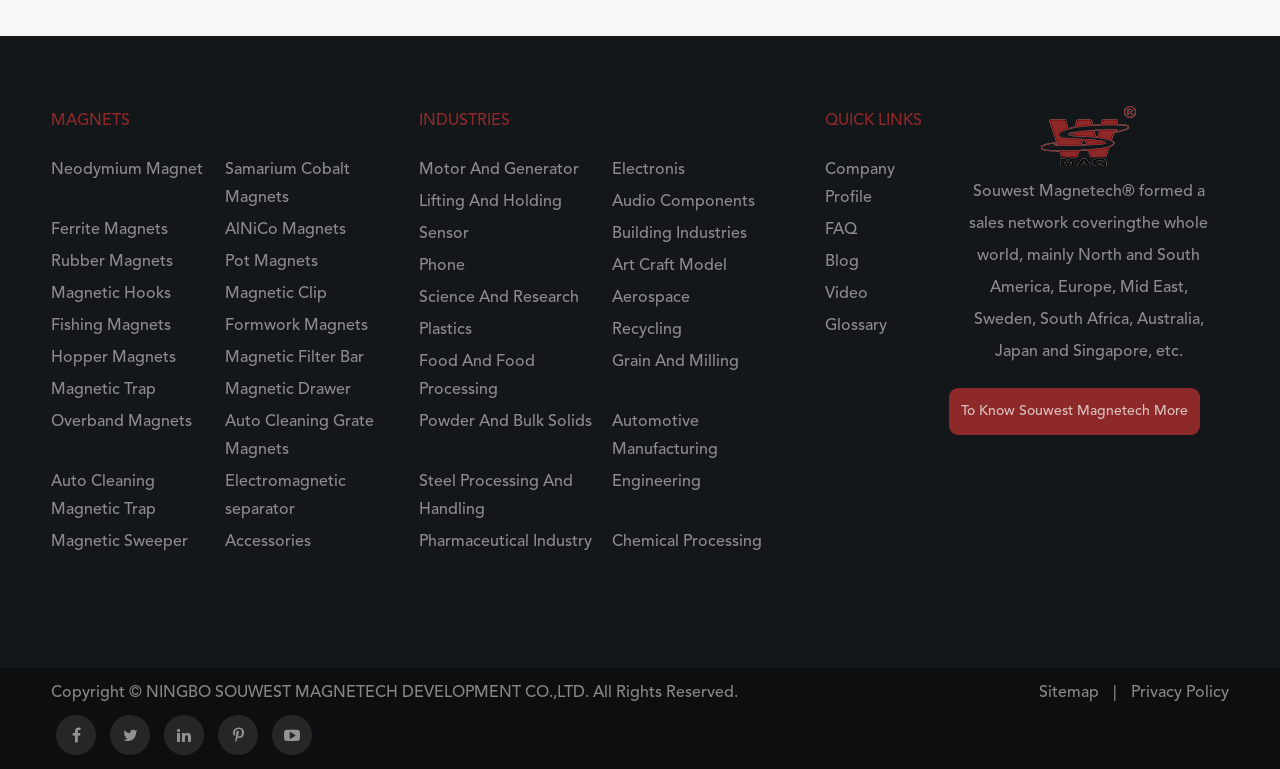Provide the bounding box coordinates for the UI element that is described as: "Auto Cleaning Grate Magnets".

[0.176, 0.531, 0.312, 0.604]